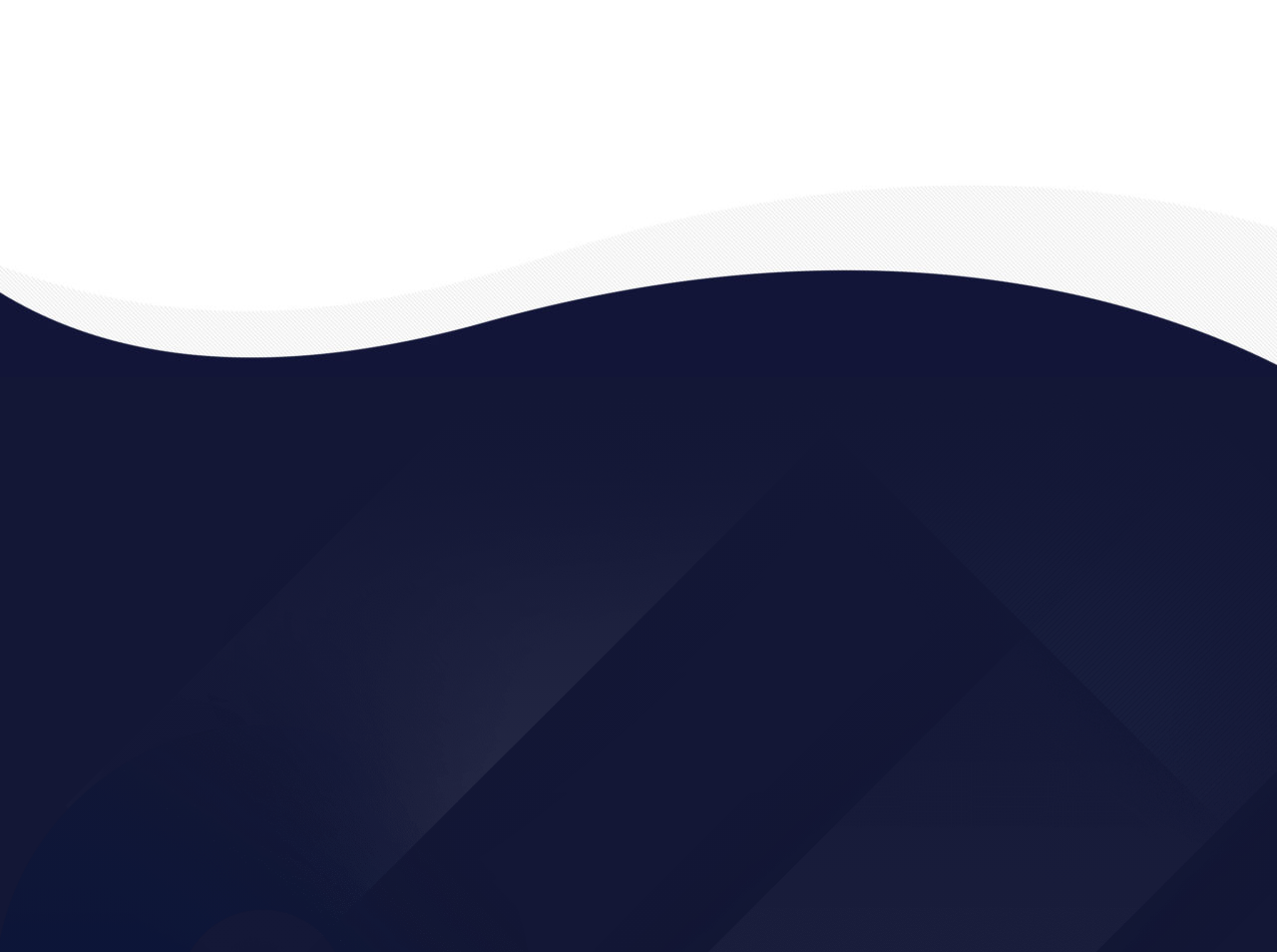What is the purpose of the 'BOOK A TEE TIME' link?
Utilize the information in the image to give a detailed answer to the question.

I inferred the purpose of the link by looking at its text content 'BOOK A TEE TIME E' and its position on the webpage, which suggests that it is a call-to-action for users to book a tee time at the golf course.